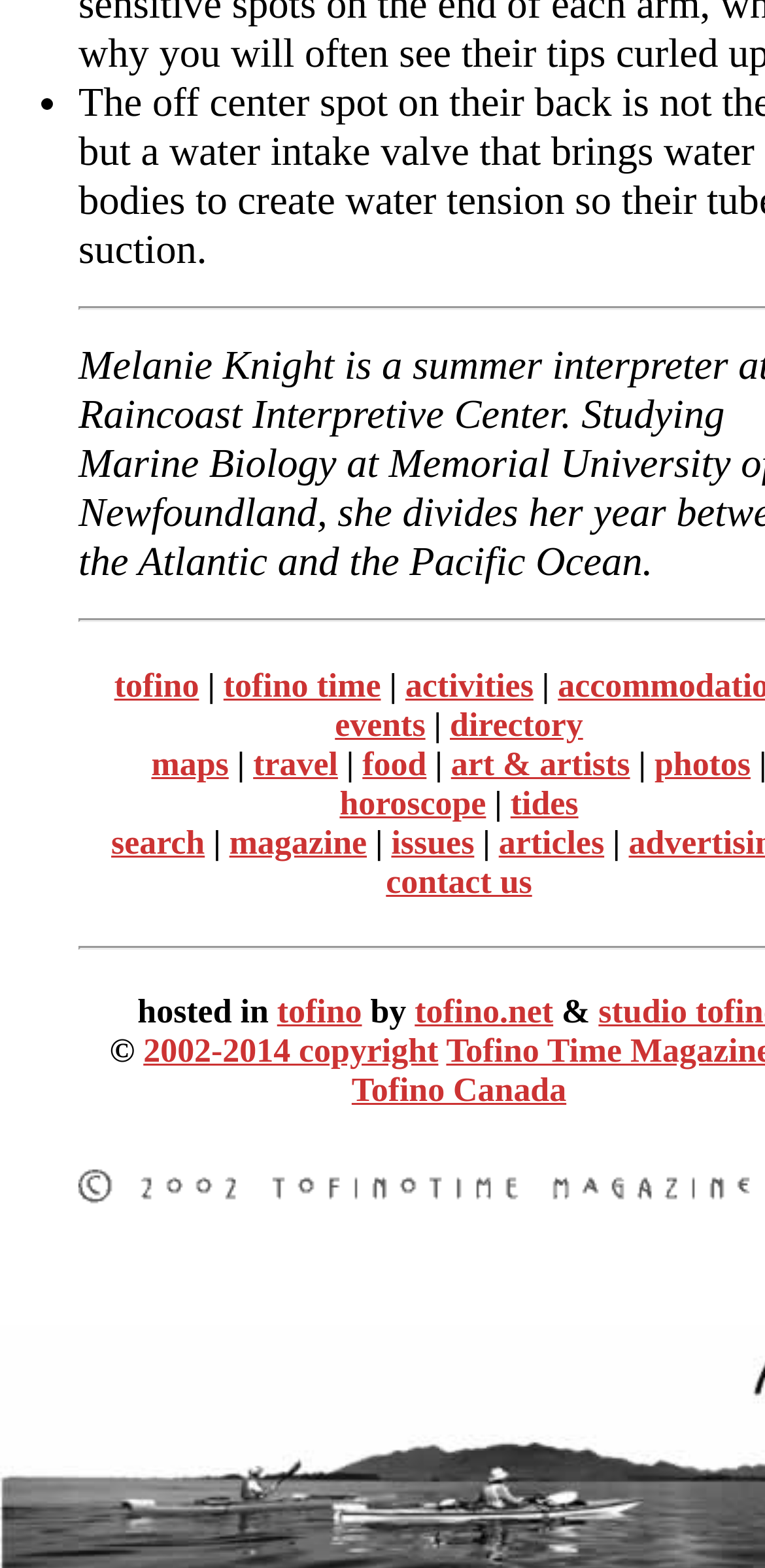Bounding box coordinates are specified in the format (top-left x, top-left y, bottom-right x, bottom-right y). All values are floating point numbers bounded between 0 and 1. Please provide the bounding box coordinate of the region this sentence describes: articles

[0.652, 0.525, 0.79, 0.549]